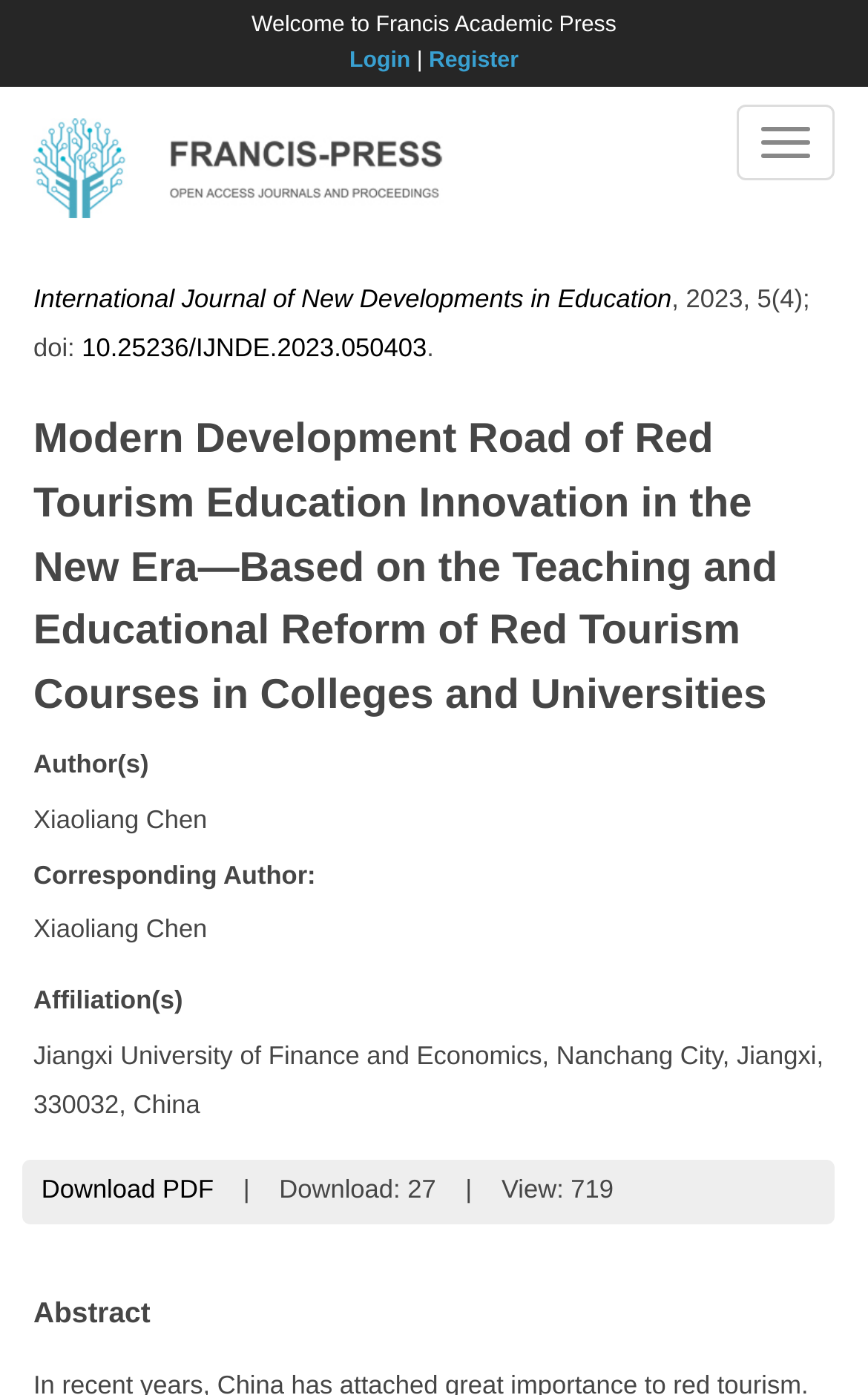Provide a short answer to the following question with just one word or phrase: What is the name of the publisher?

Francis Academic Press